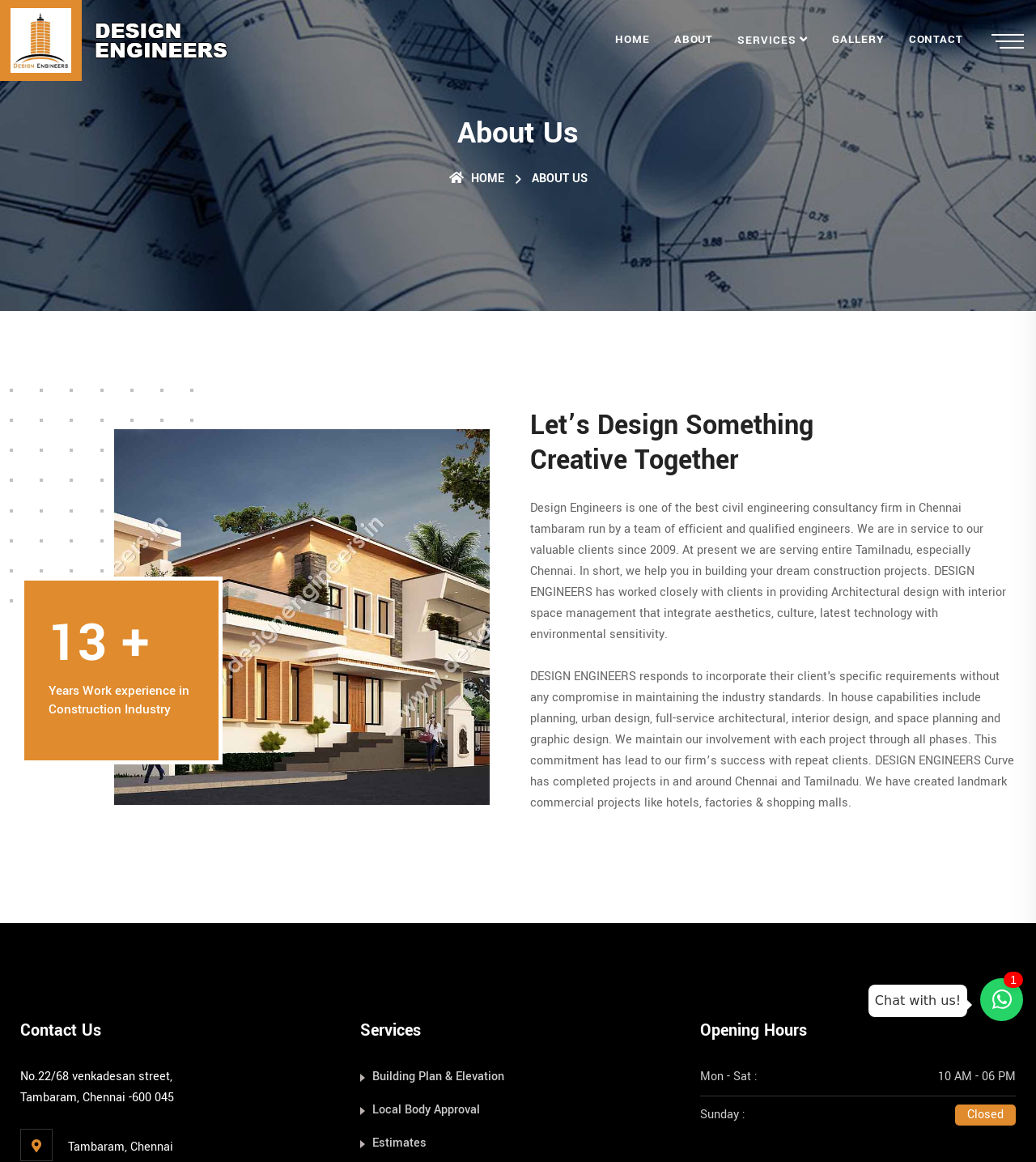Please specify the bounding box coordinates of the clickable region necessary for completing the following instruction: "View the GALLERY". The coordinates must consist of four float numbers between 0 and 1, i.e., [left, top, right, bottom].

[0.792, 0.0, 0.865, 0.068]